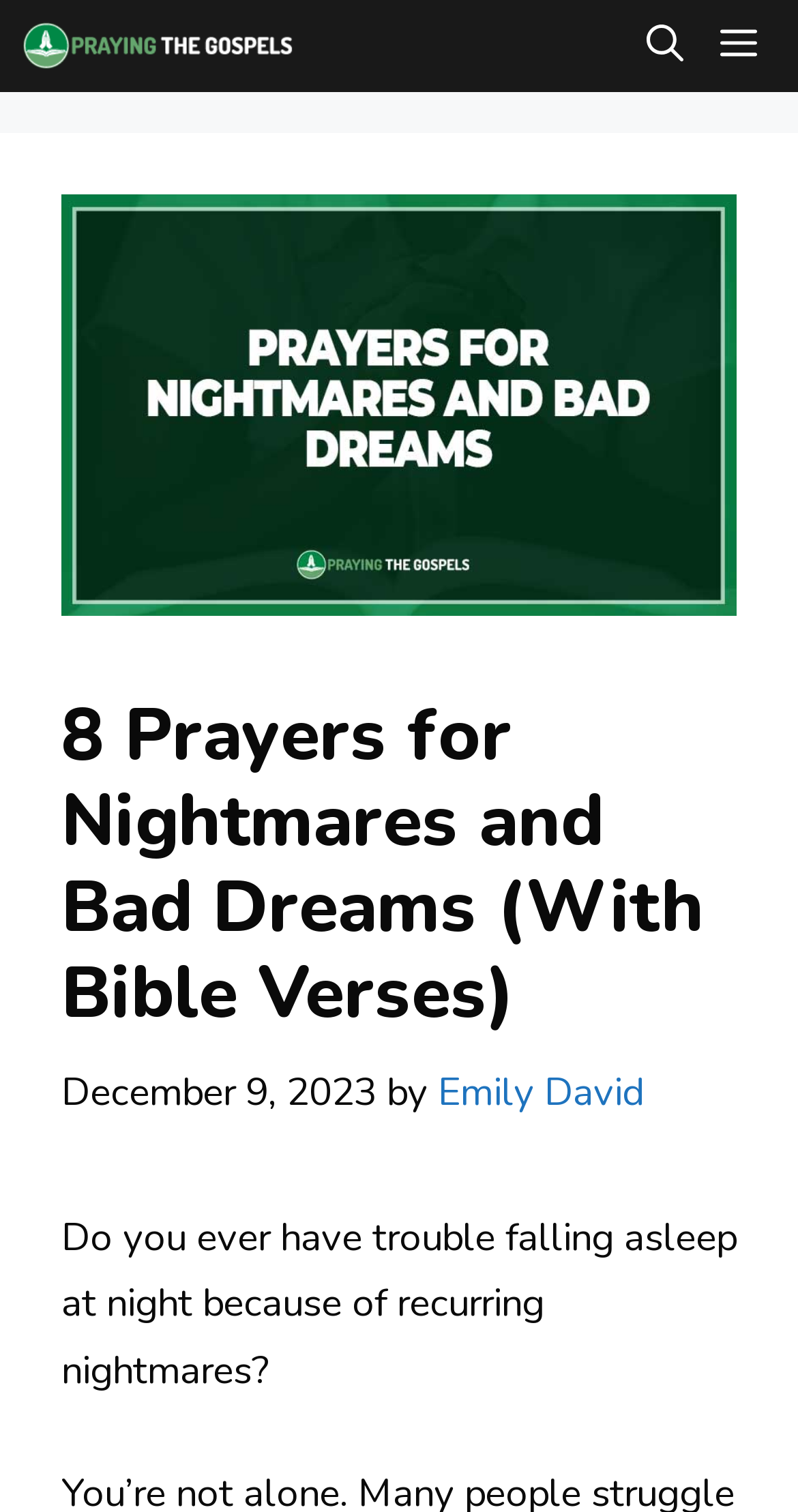What is the name of the website?
Based on the image, give a concise answer in the form of a single word or short phrase.

Praying The Gospels